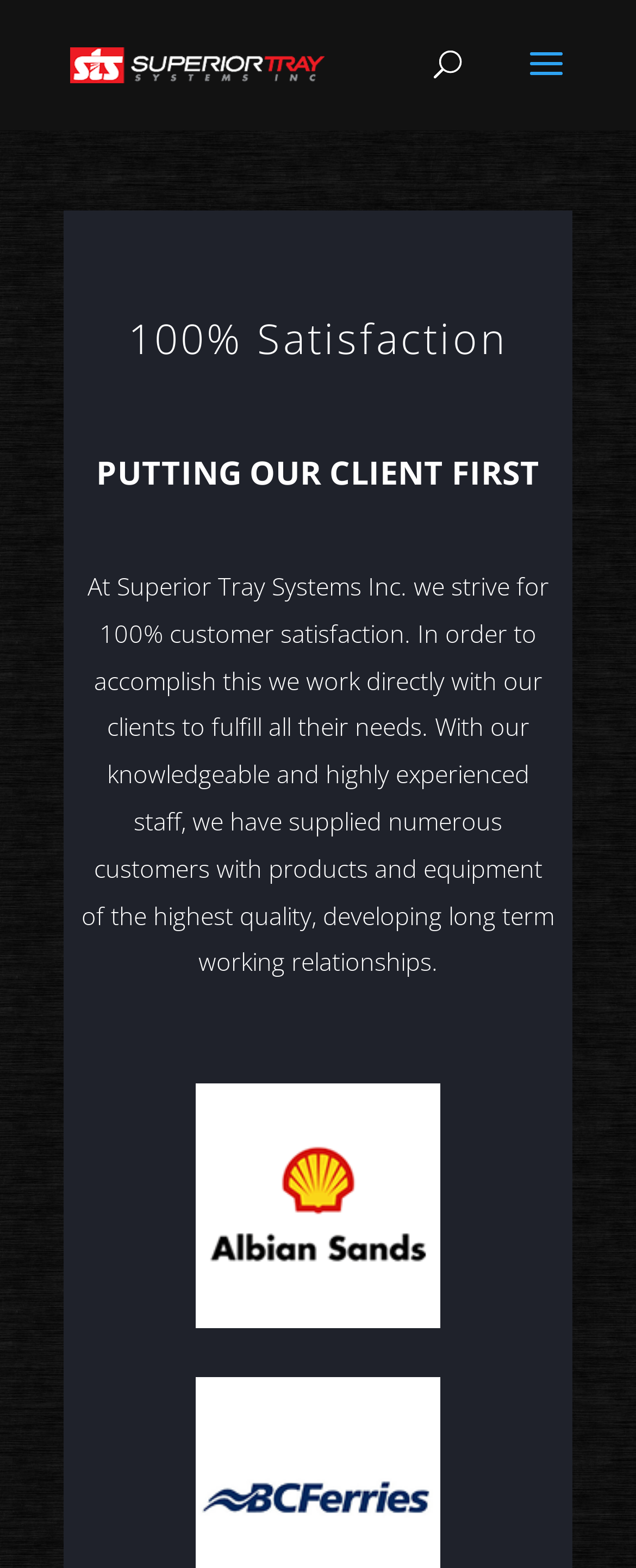What is the tone of the webpage?
From the details in the image, answer the question comprehensively.

The language and tone used on the webpage are professional and formal. The use of headings, static text, and a clear structure suggests a well-organized and professional approach, which is consistent with a business website.